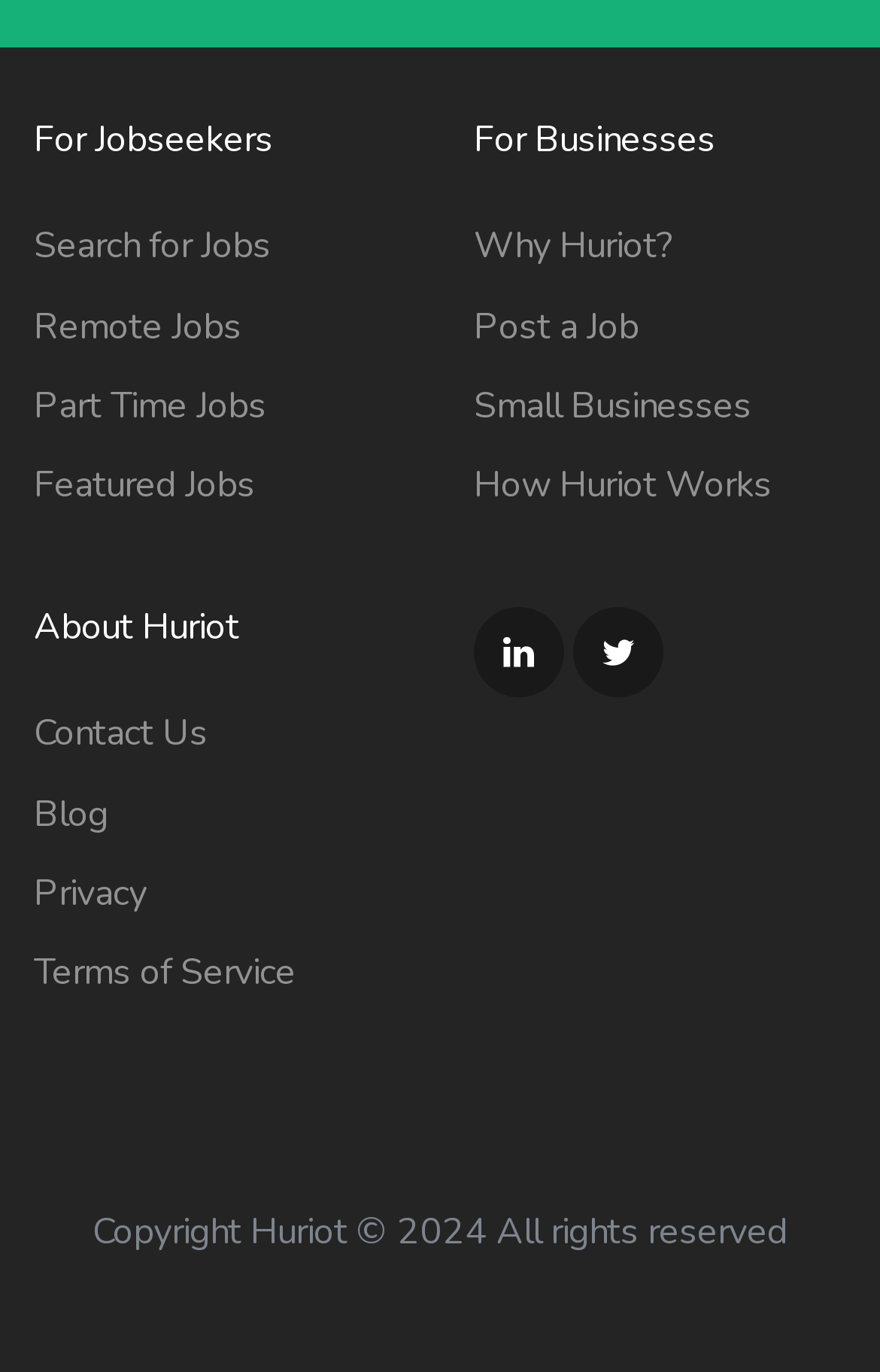Please identify the bounding box coordinates of the clickable region that I should interact with to perform the following instruction: "Read about Meta withdrawing fundraising products". The coordinates should be expressed as four float numbers between 0 and 1, i.e., [left, top, right, bottom].

None